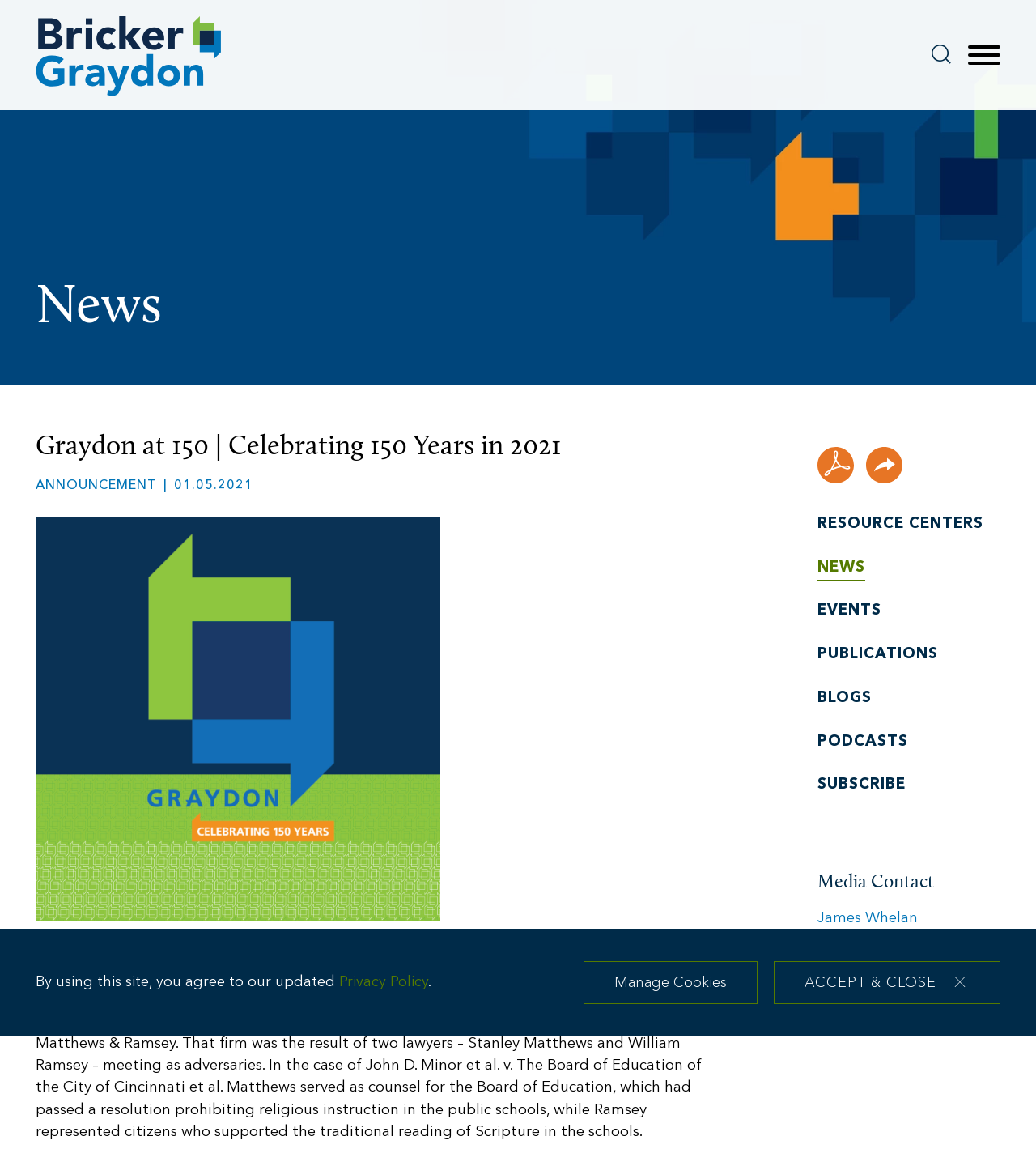What is the purpose of the 'Share' button?
Based on the image, give a one-word or short phrase answer.

To share resources